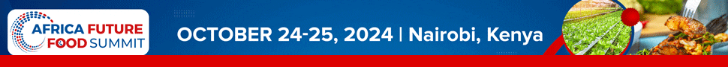Use a single word or phrase to answer the following:
What is the focus of the summit?

Innovation and sustainability in food industry